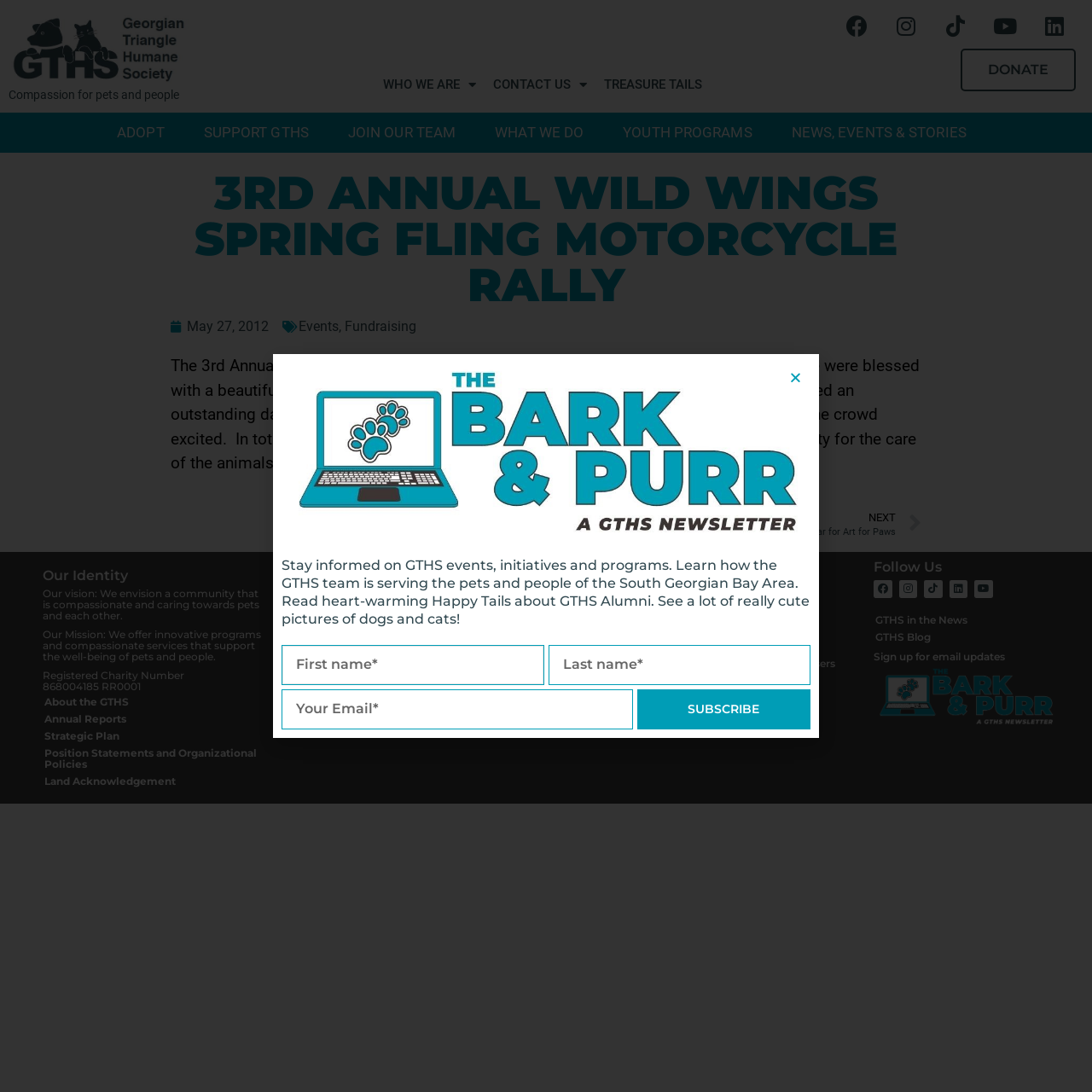Predict the bounding box coordinates of the UI element that matches this description: "Fundraising". The coordinates should be in the format [left, top, right, bottom] with each value between 0 and 1.

[0.316, 0.292, 0.381, 0.307]